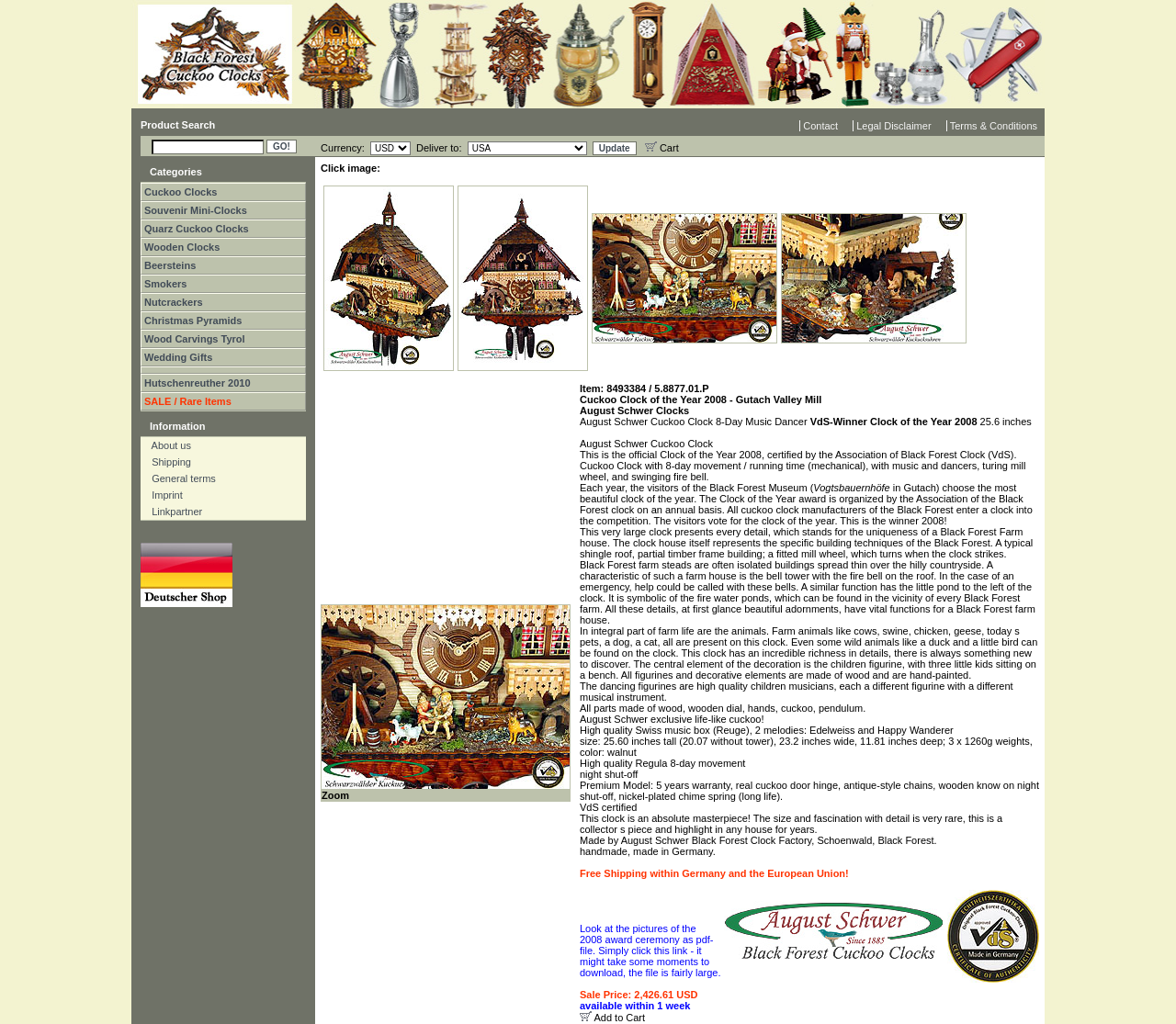How many images are displayed on the webpage?
Please answer the question with a detailed response using the information from the screenshot.

There are 7 images displayed on the webpage. One is the logo of the store, and the other 6 are images of the 'Cuckoo Clock of the Year 2008 - Gutach Valley Mill' product.